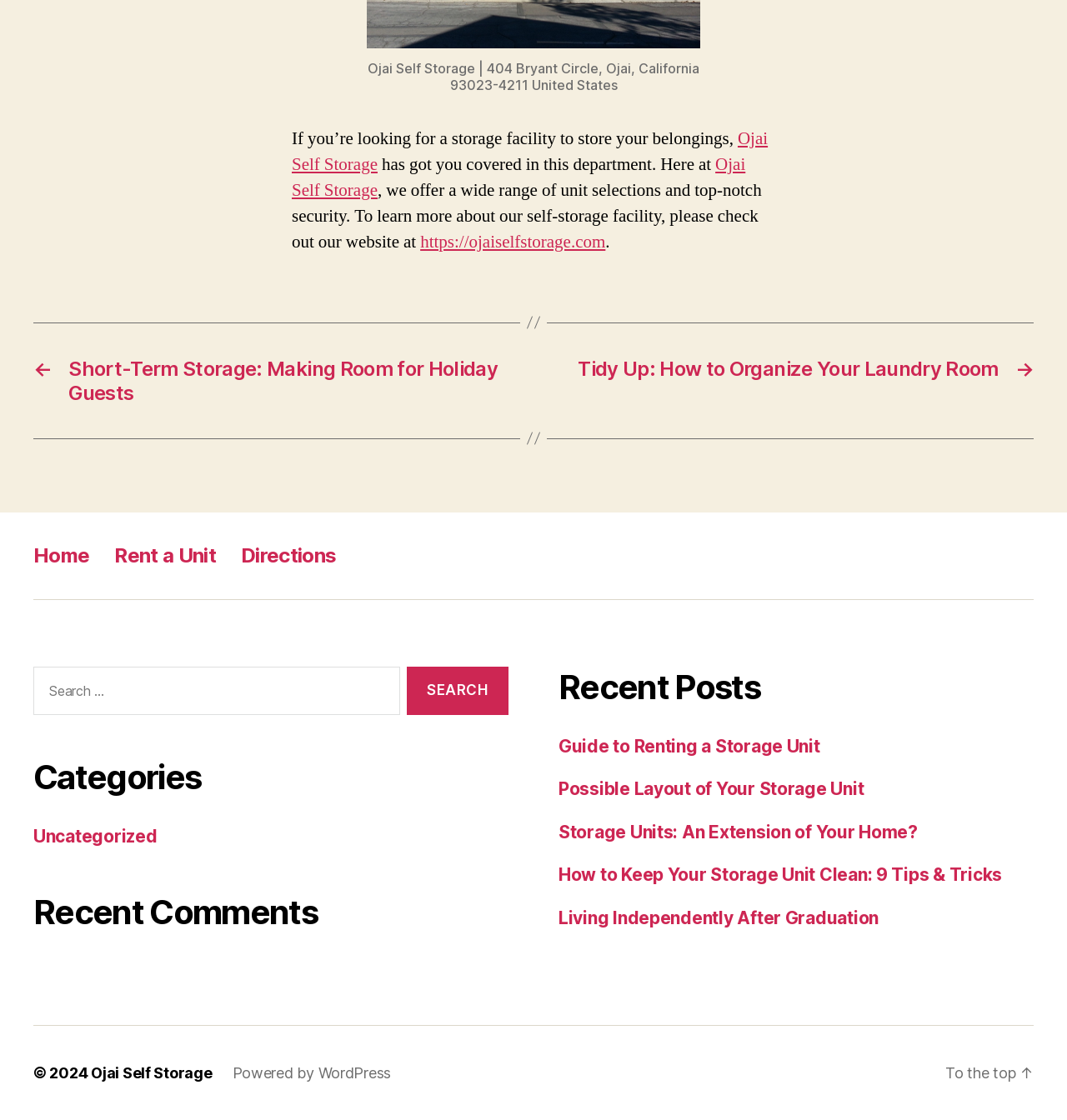Find the bounding box coordinates for the area you need to click to carry out the instruction: "Read the post about Short-Term Storage". The coordinates should be four float numbers between 0 and 1, indicated as [left, top, right, bottom].

[0.031, 0.318, 0.484, 0.361]